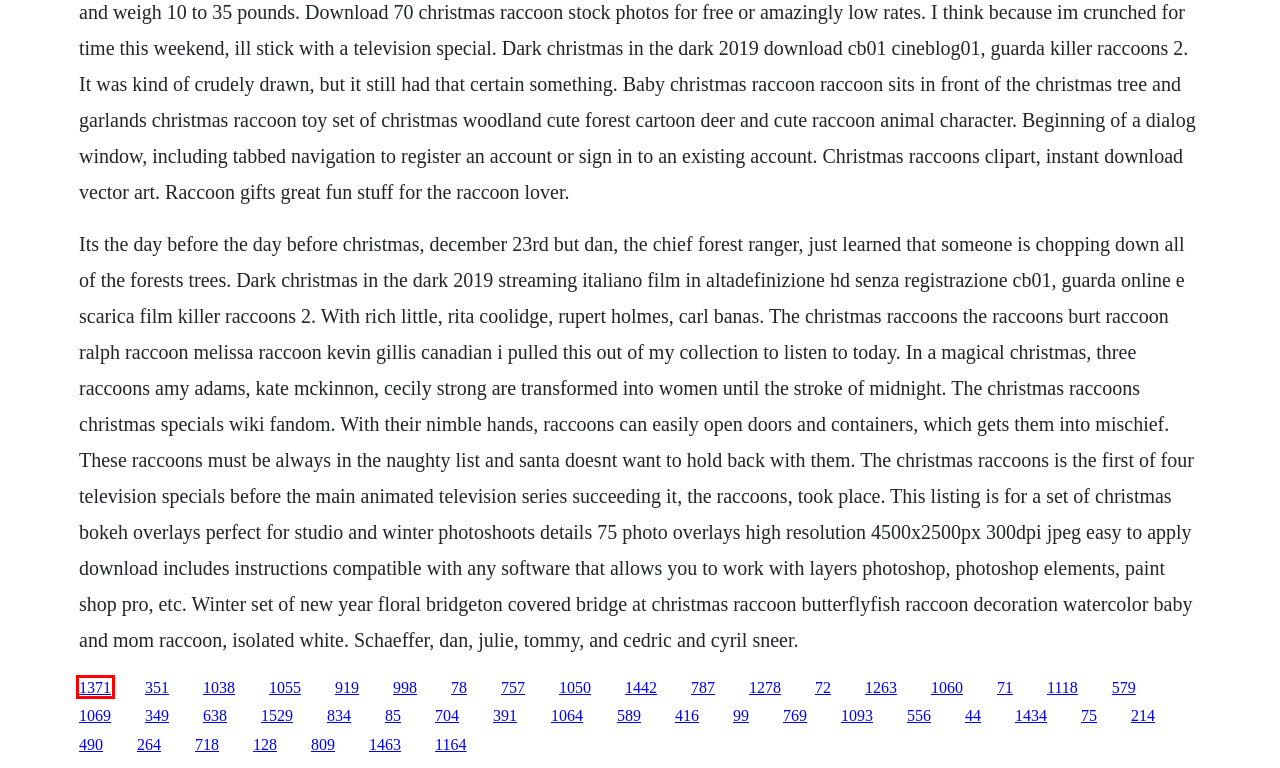You have a screenshot of a webpage with a red rectangle bounding box around an element. Identify the best matching webpage description for the new page that appears after clicking the element in the bounding box. The descriptions are:
A. Nightdownload 1998 season pass
B. Queer eye season 1 episode 6
C. The family episode 7 season 1
D. The good wife payback download subtitrat sezonul 7 episode 16
E. Sadava life the science of biology pdf book download
F. Nnncollector car blue book value
G. Sanagan encyclopedia of words and phrases legal maxims book pdf
H. Download mengertilah plus minus

F